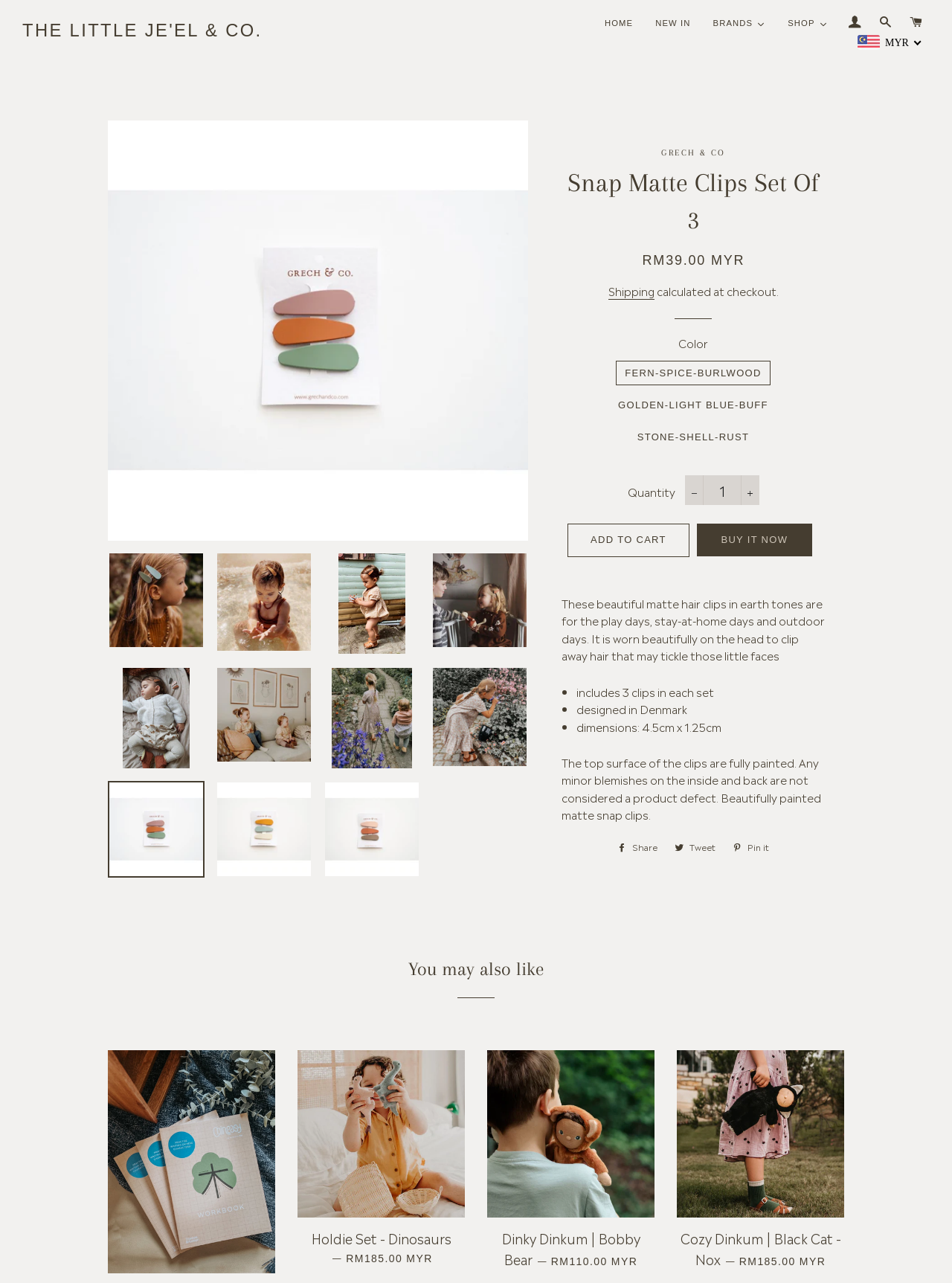What is the material of the top surface of the clips?
Ensure your answer is thorough and detailed.

I found the information 'The top surface of the clips are fully painted' in the product description section, which is mentioned as a feature of the product.